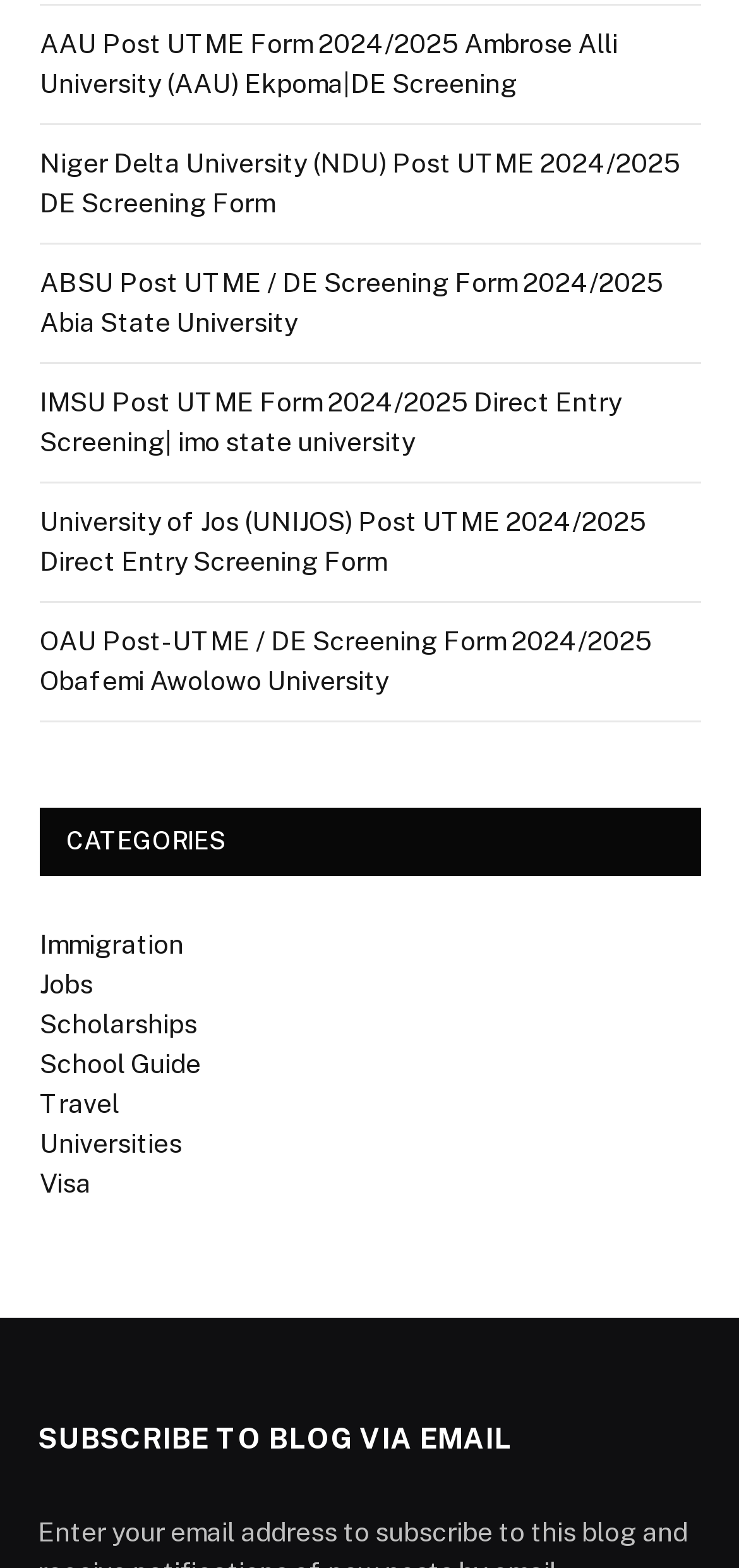Provide a single word or phrase answer to the question: 
How many university links are on the page?

6